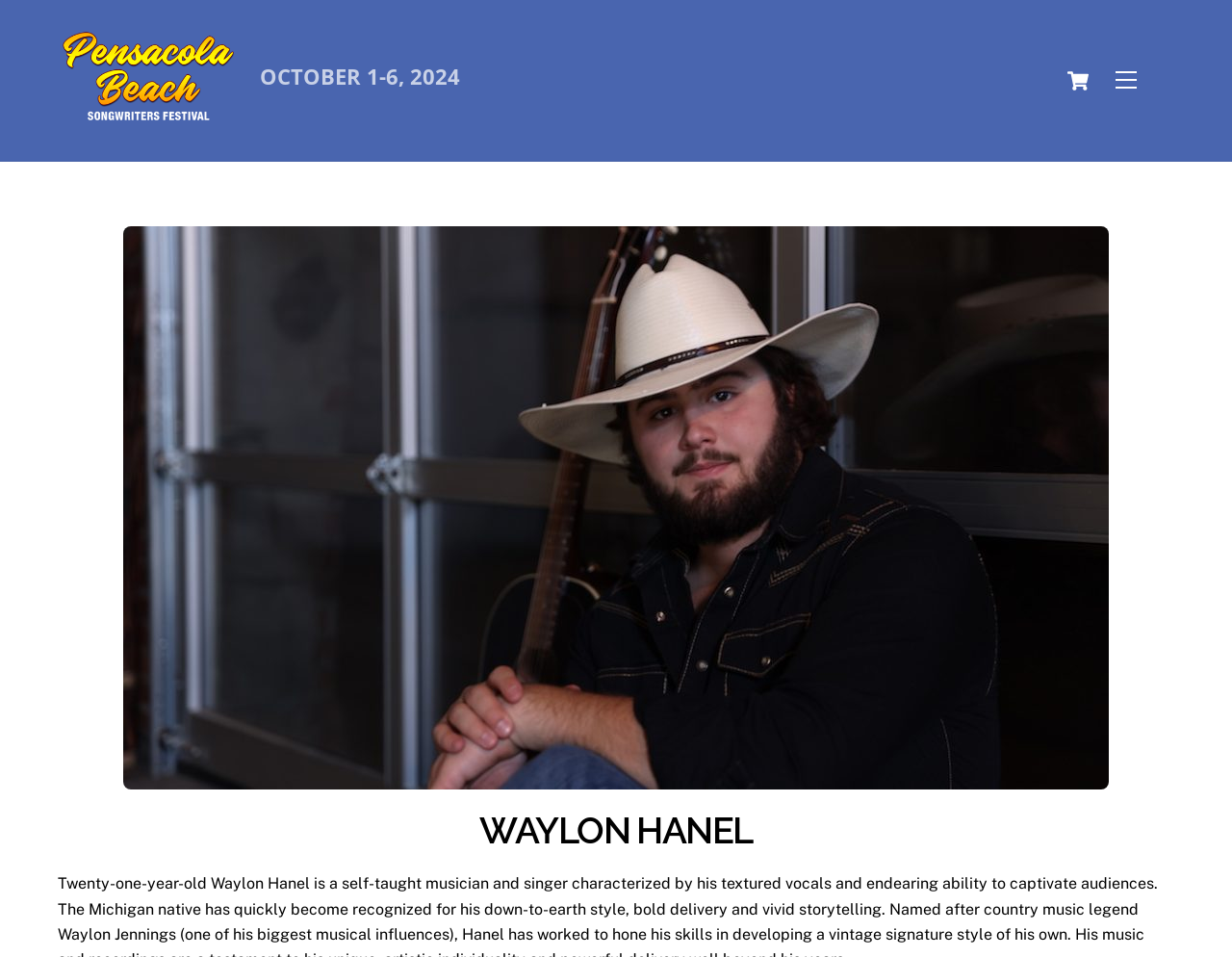Describe every aspect of the webpage comprehensively.

The webpage is about Waylon Hanel, a performer at the Pensacola Beach Songwriters Festival. At the top right corner, there are two links: "Menu" and "Shop Cart Cart", with the latter having a small icon of a shopping cart. 

On the top left, there is a link to the festival's name, accompanied by a small image of the festival's logo. Below this, there is a text "OCTOBER 1-6, 2024", indicating the dates of the festival.

The main content of the page is a large figure that takes up most of the page. Within this figure, there is a link to Waylon Hanel's name, accompanied by a small image of him. Below this, there is a heading that reads "WAYLON HANEL" in a larger font. There is also another link to his name, but this time without an image.